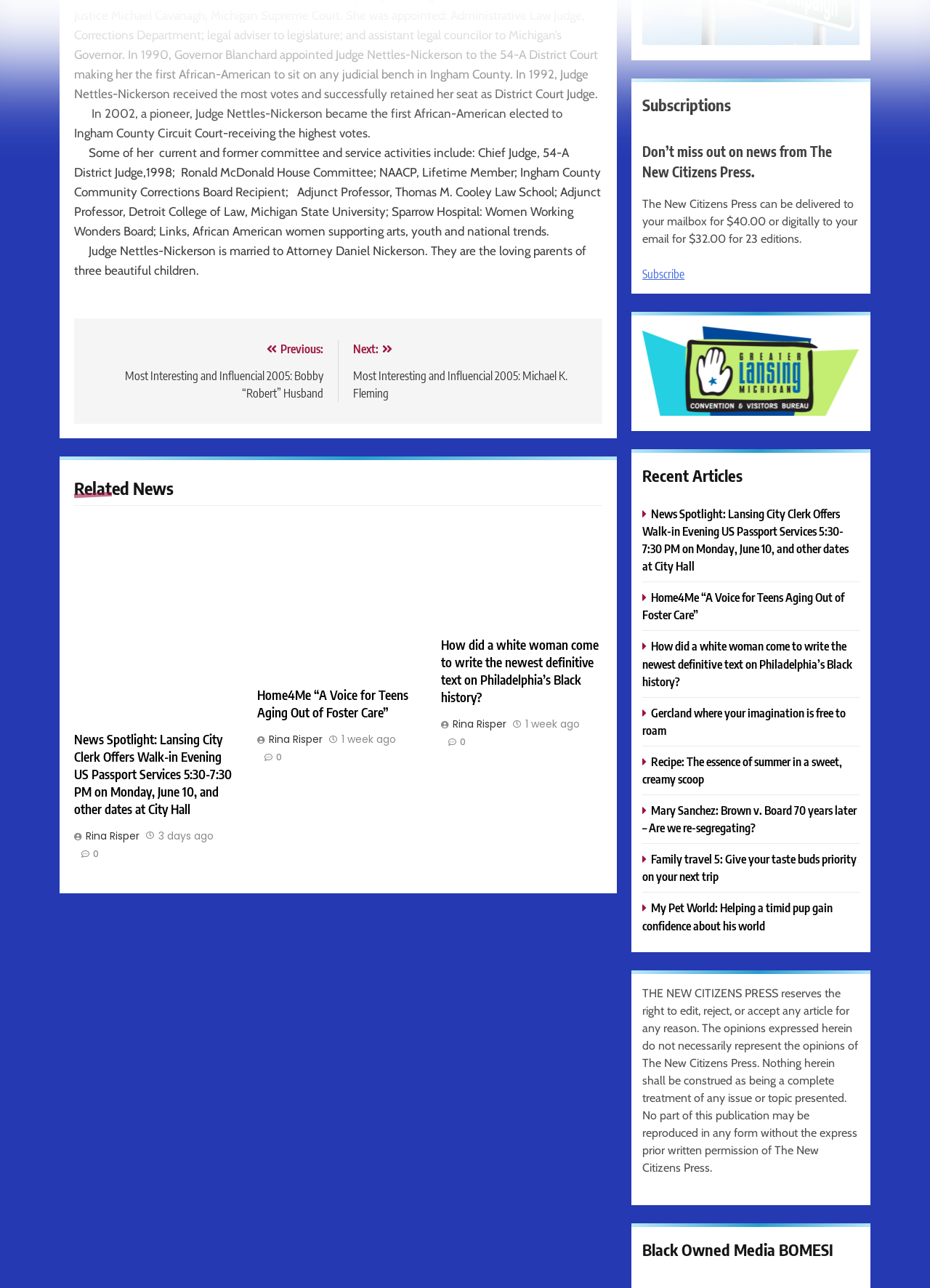Locate the bounding box coordinates of the element that should be clicked to fulfill the instruction: "Click on the 'News Spotlight: Lansing City Clerk Offers Walk-in Evening US Passport Services 5:30-7:30 PM on Monday, June 10, and other dates at City Hall' link".

[0.08, 0.568, 0.253, 0.635]